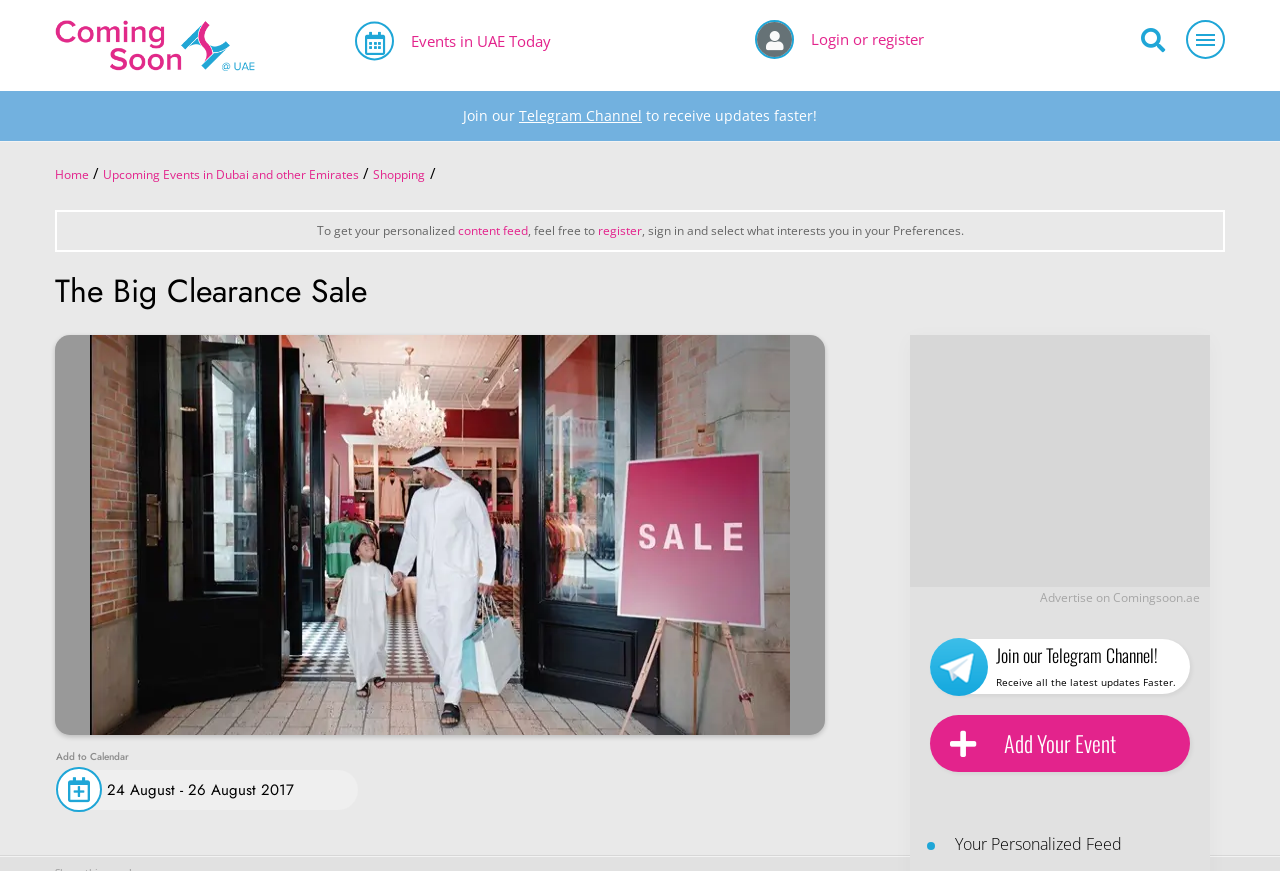Identify the bounding box coordinates of the part that should be clicked to carry out this instruction: "Add to Calendar".

[0.043, 0.884, 0.28, 0.93]